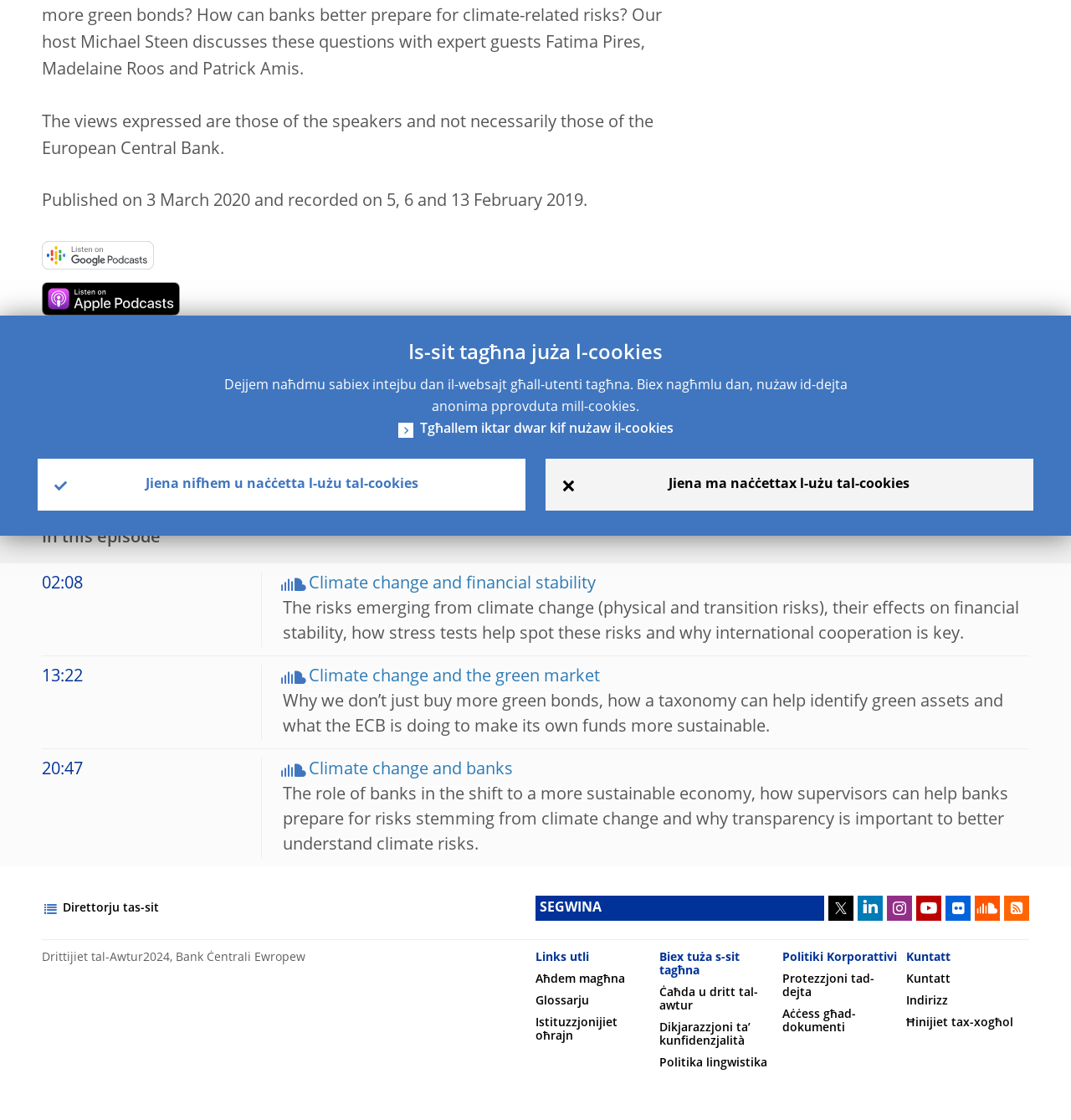Identify the bounding box coordinates for the UI element that matches this description: "parent_node: SEGWINA title="Feeds tal-aħbarijiet RSS"".

[0.938, 0.8, 0.961, 0.822]